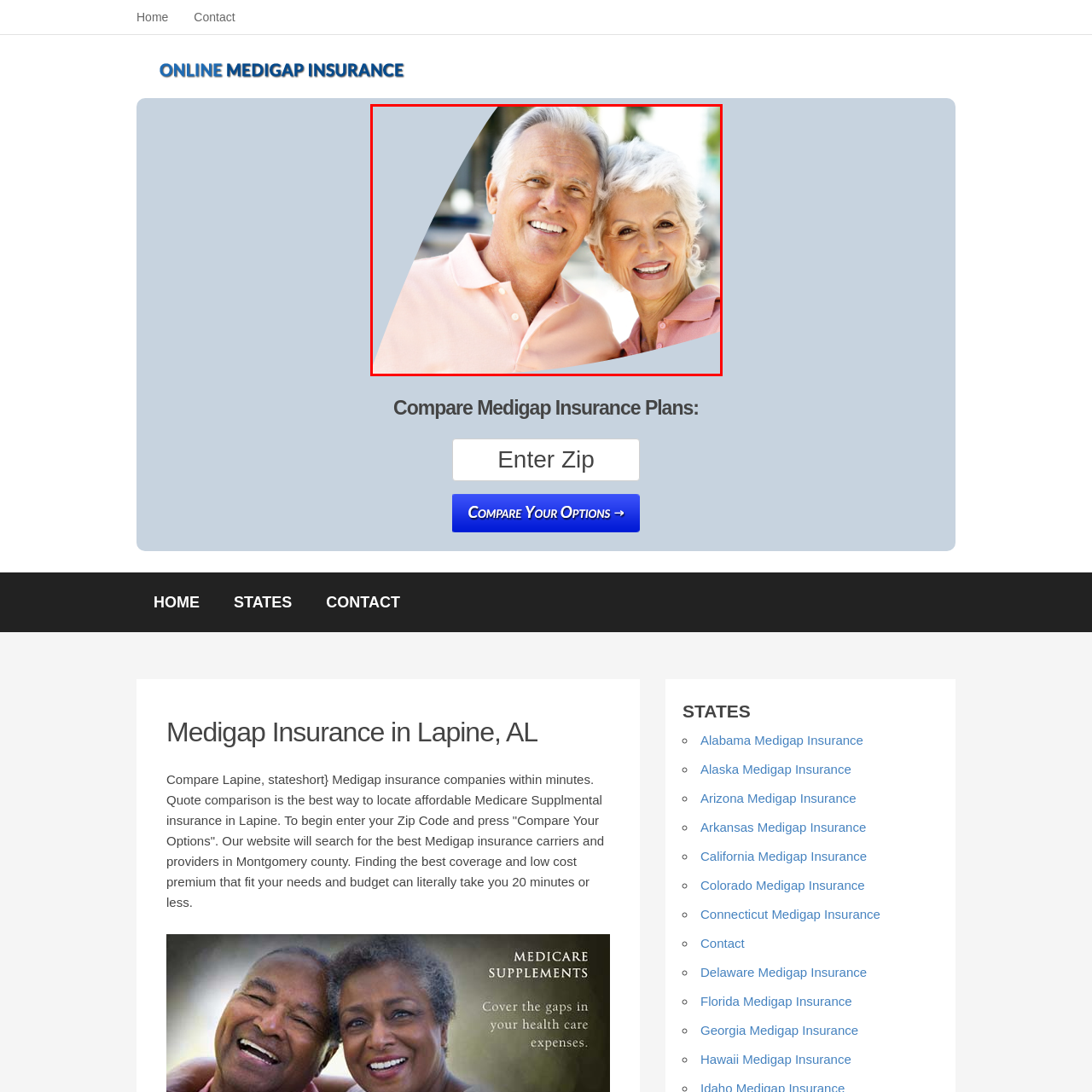Pay close attention to the image within the red perimeter and provide a detailed answer to the question that follows, using the image as your primary source: 
What theme is associated with the image?

The caption aligns the imagery with themes of companionship and contentment, which are commonly associated with topics like Medigap insurance, designed to provide supplemental support for Medicare beneficiaries.